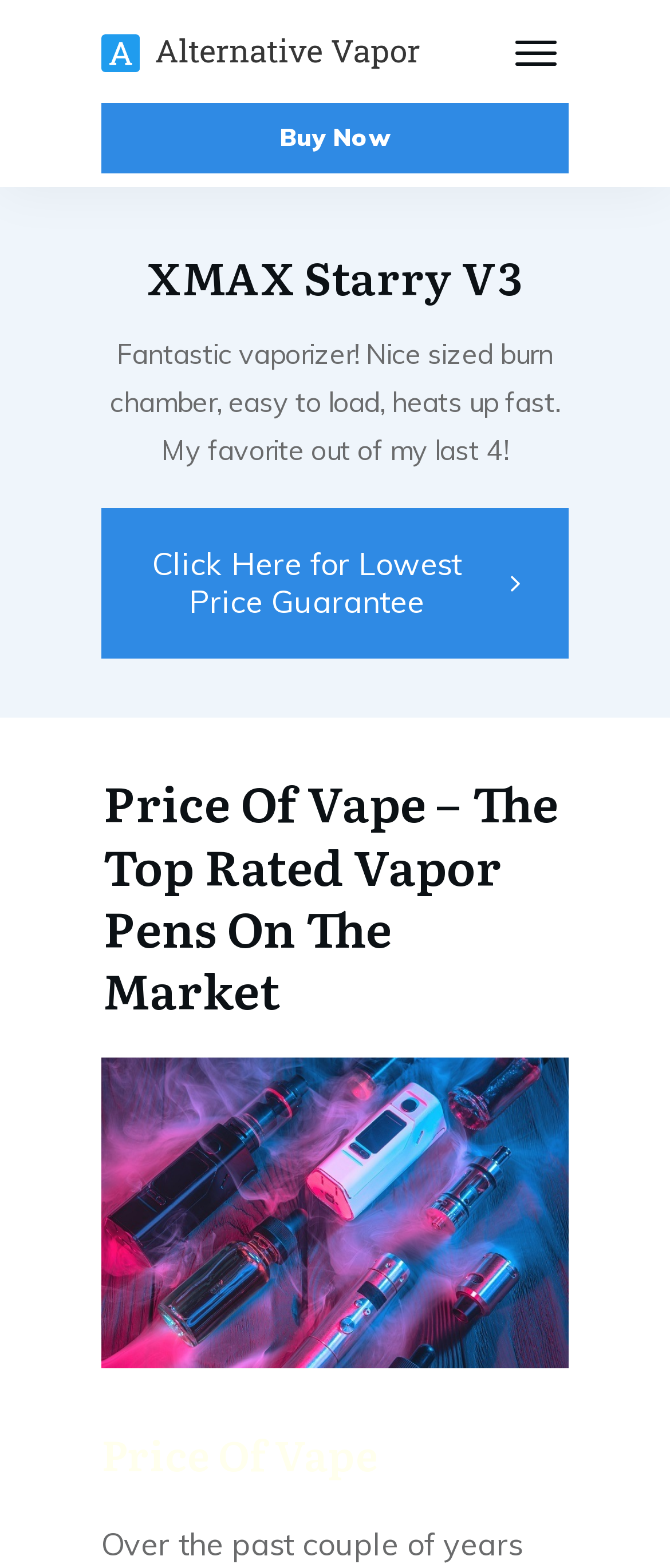Generate a thorough caption that explains the contents of the webpage.

The webpage is about vapor pens, specifically showcasing the top-rated ones on the market. At the top, there are two links, one on the left and one on the right, with the right one accompanied by a small image. Below these links, there is a table with a "Buy Now" link.

The main content of the page is divided into sections, each featuring a specific vapor pen model. The first section is about the XMAX Starry V3, which has a heading with the model name. Below the heading, there is a customer review that praises the vaporizer, mentioning its nice-sized burn chamber, ease of loading, and fast heating.

To the right of the customer review, there is another table with a link that says "Click Here for Lowest Price Guarantee". This link is accompanied by a small image. Below this table, there is a heading that repeats the title of the webpage, "Price Of Vape – The Top Rated Vapor Pens On The Market". Finally, at the bottom of the page, there is a smaller heading that says "Price Of Vape" with a link below it.

Throughout the page, there are a total of five links and three images. The layout is organized, with clear headings and concise text, making it easy to navigate and find information about the vapor pens.